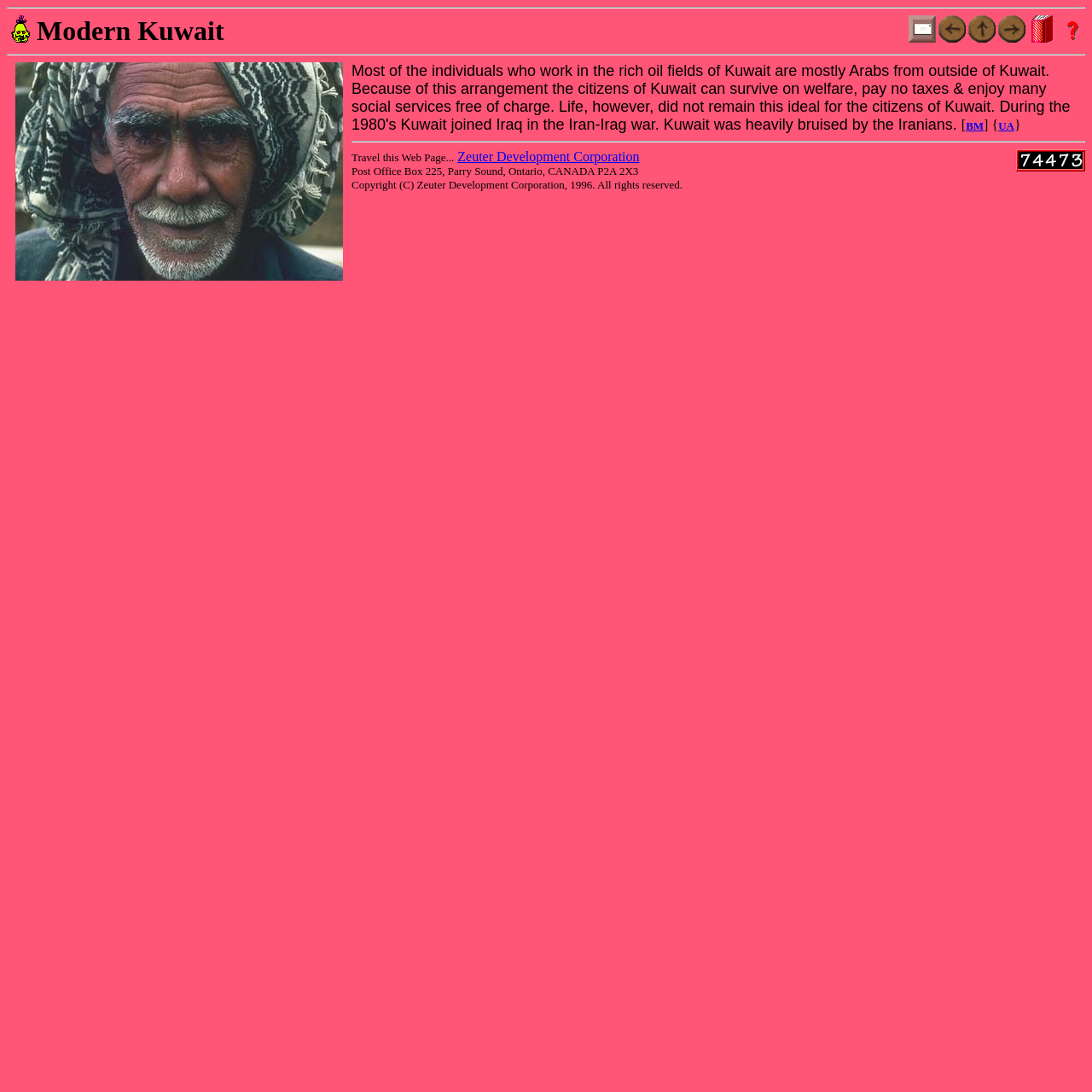Using the provided element description: "Zeuter Development Corporation", determine the bounding box coordinates of the corresponding UI element in the screenshot.

[0.419, 0.137, 0.586, 0.15]